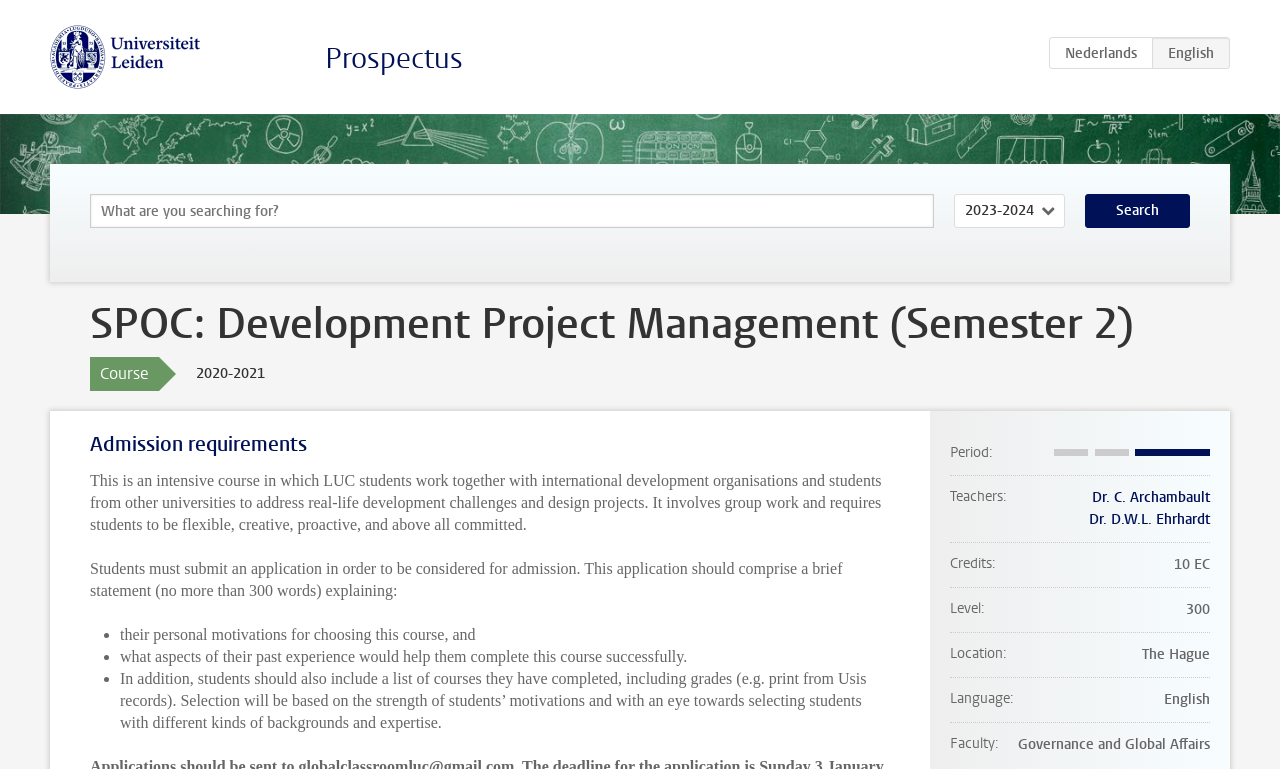Who are the teachers of the course?
Please utilize the information in the image to give a detailed response to the question.

The teachers of the course can be found in the DescriptionListDetail section of the webpage, under the term 'Teachers', which is located in the bottom right section of the webpage. The names of the teachers are Dr. C. Archambault and Dr. D.W.L. Ehrhardt, which are provided as links.